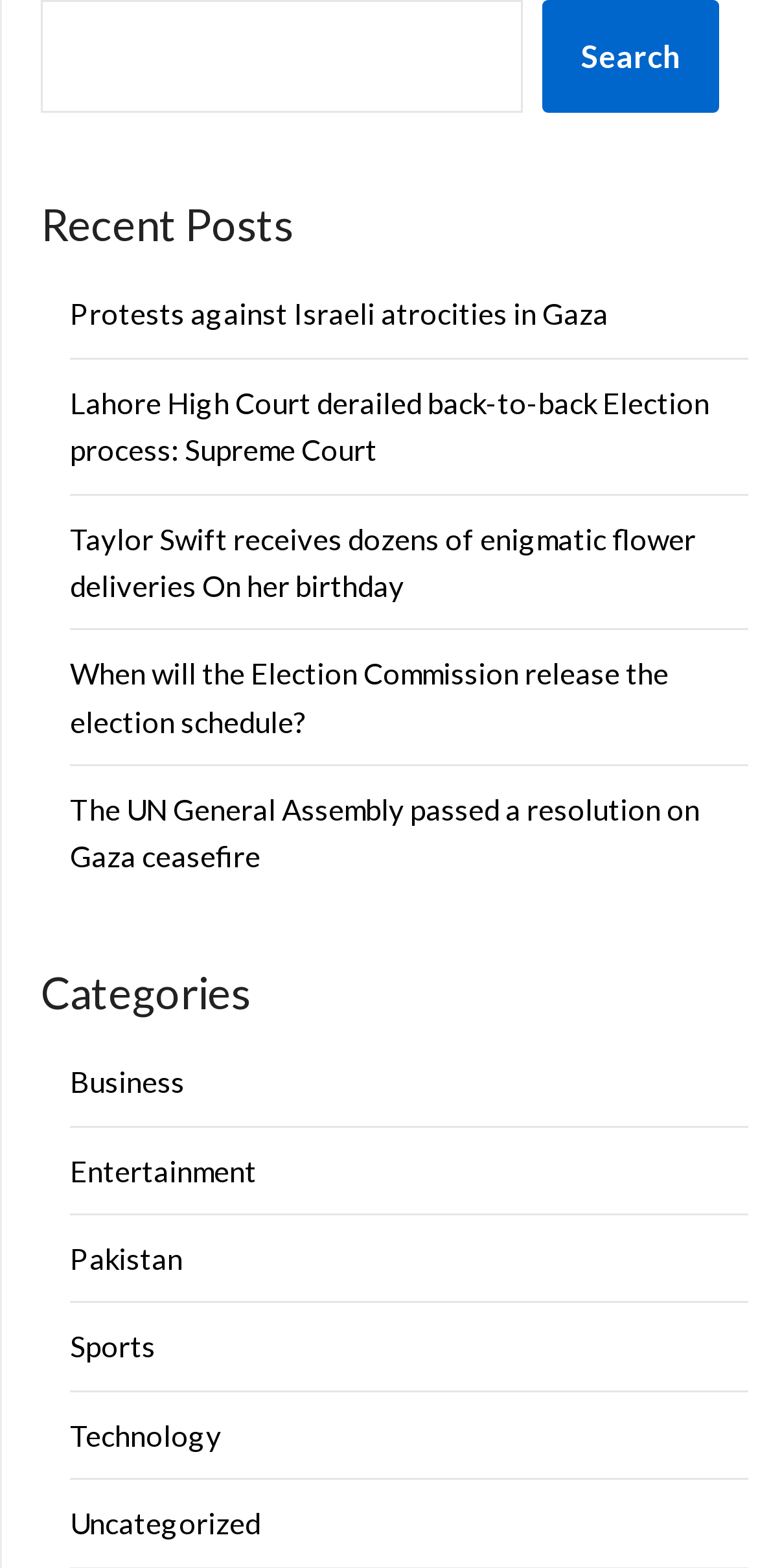Using the webpage screenshot, locate the HTML element that fits the following description and provide its bounding box: "Uncategorized".

[0.092, 0.96, 0.344, 0.982]